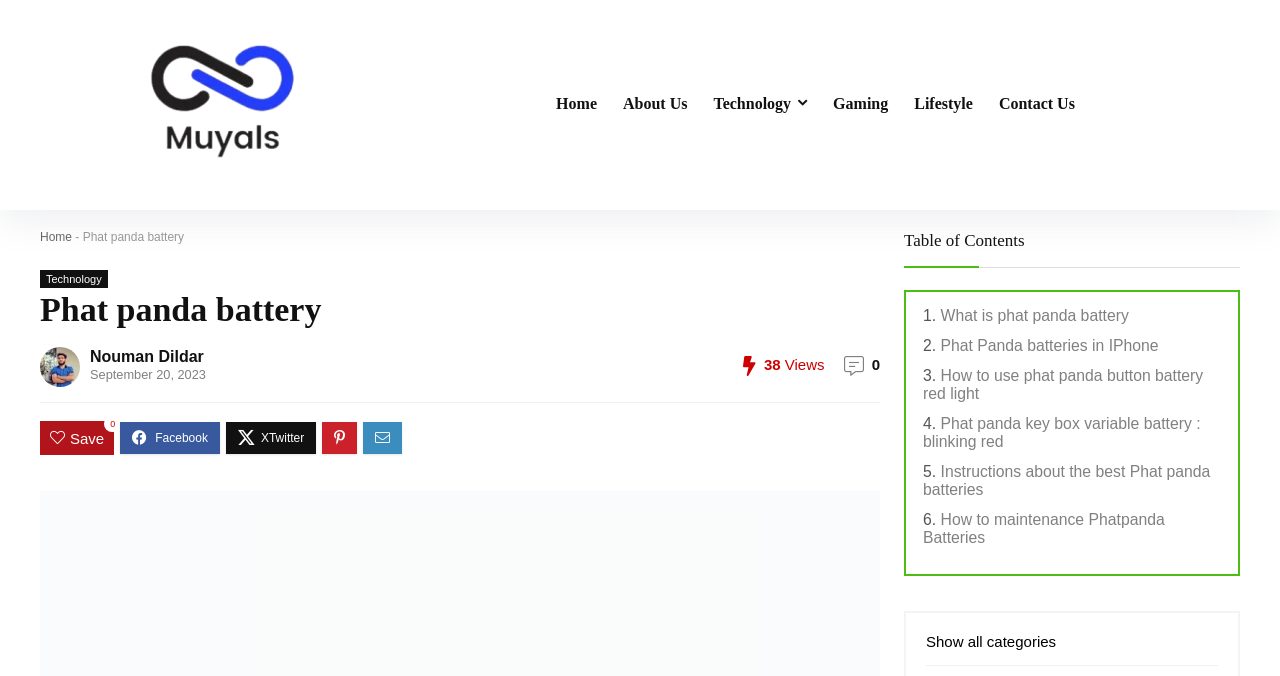Identify the bounding box of the UI element described as follows: ".pQd's log.". Provide the coordinates as four float numbers in the range of 0 to 1 [left, top, right, bottom].

None